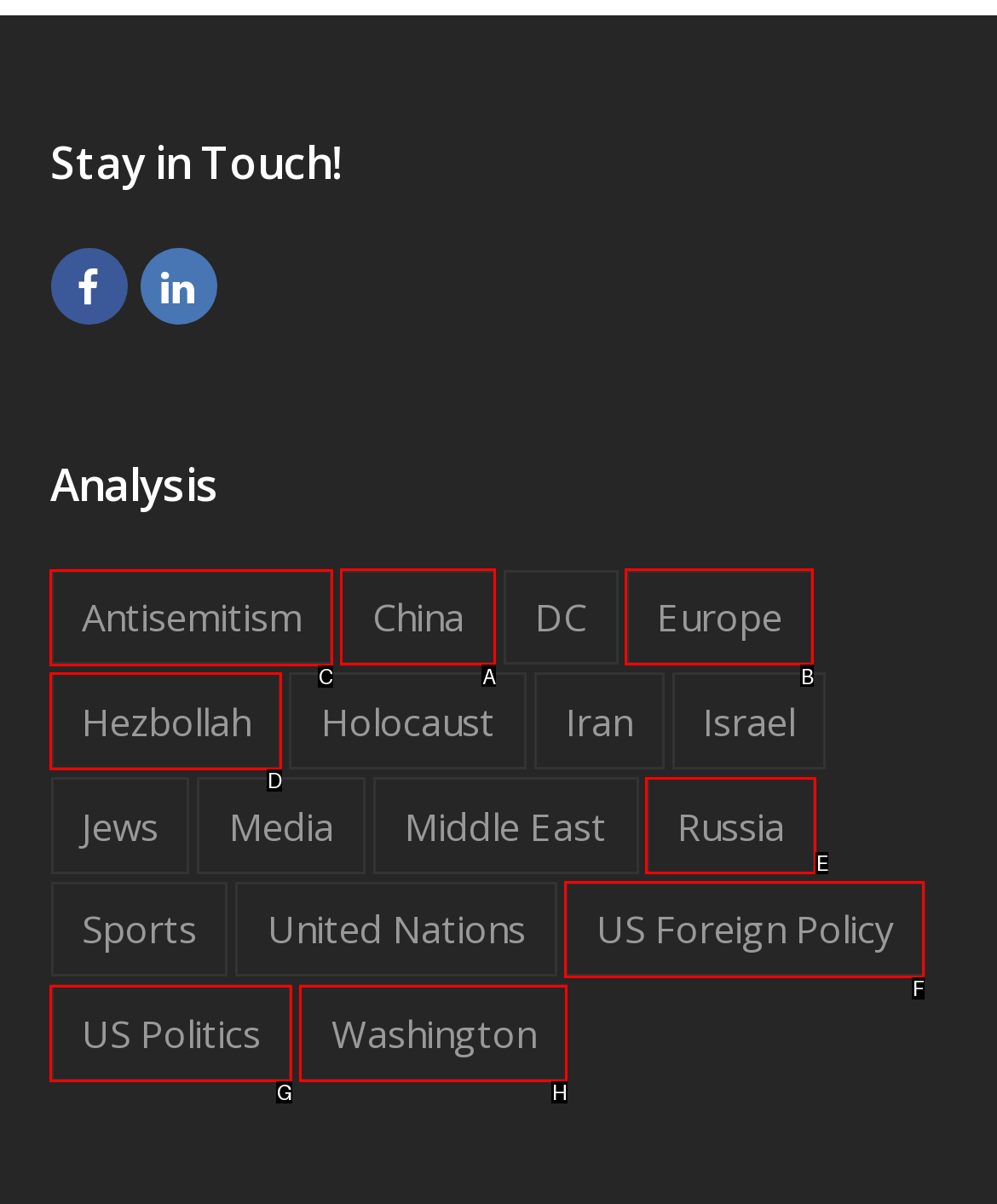Select the HTML element to finish the task: View Antisemitism analysis Reply with the letter of the correct option.

C